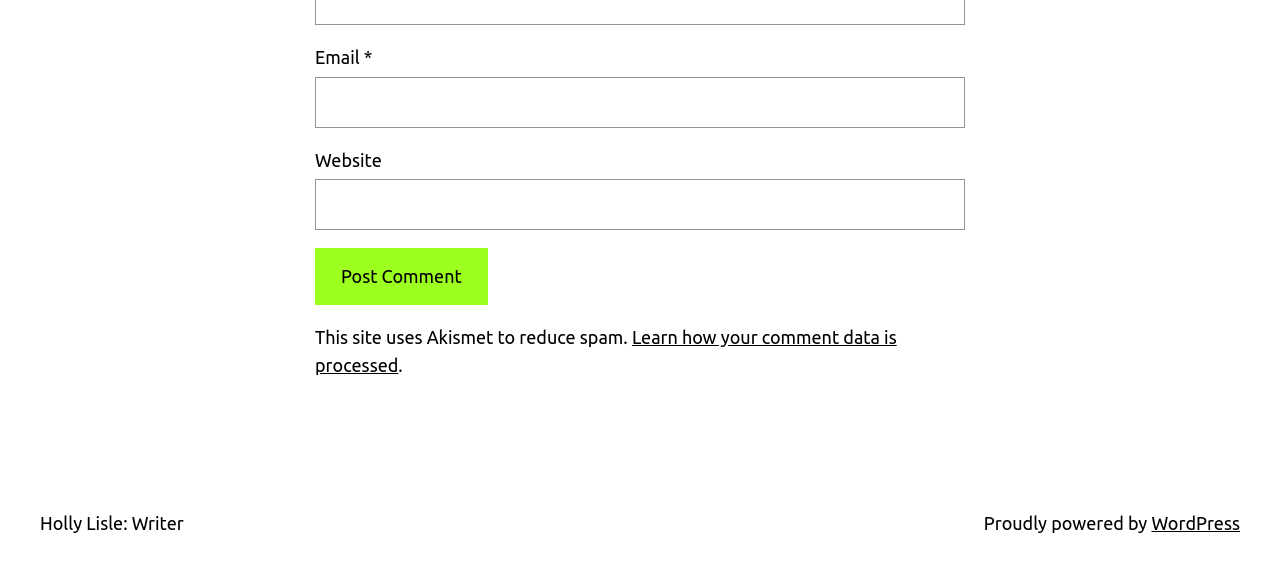Please respond in a single word or phrase: 
What is the function of the button 'Post Comment'?

To submit a comment